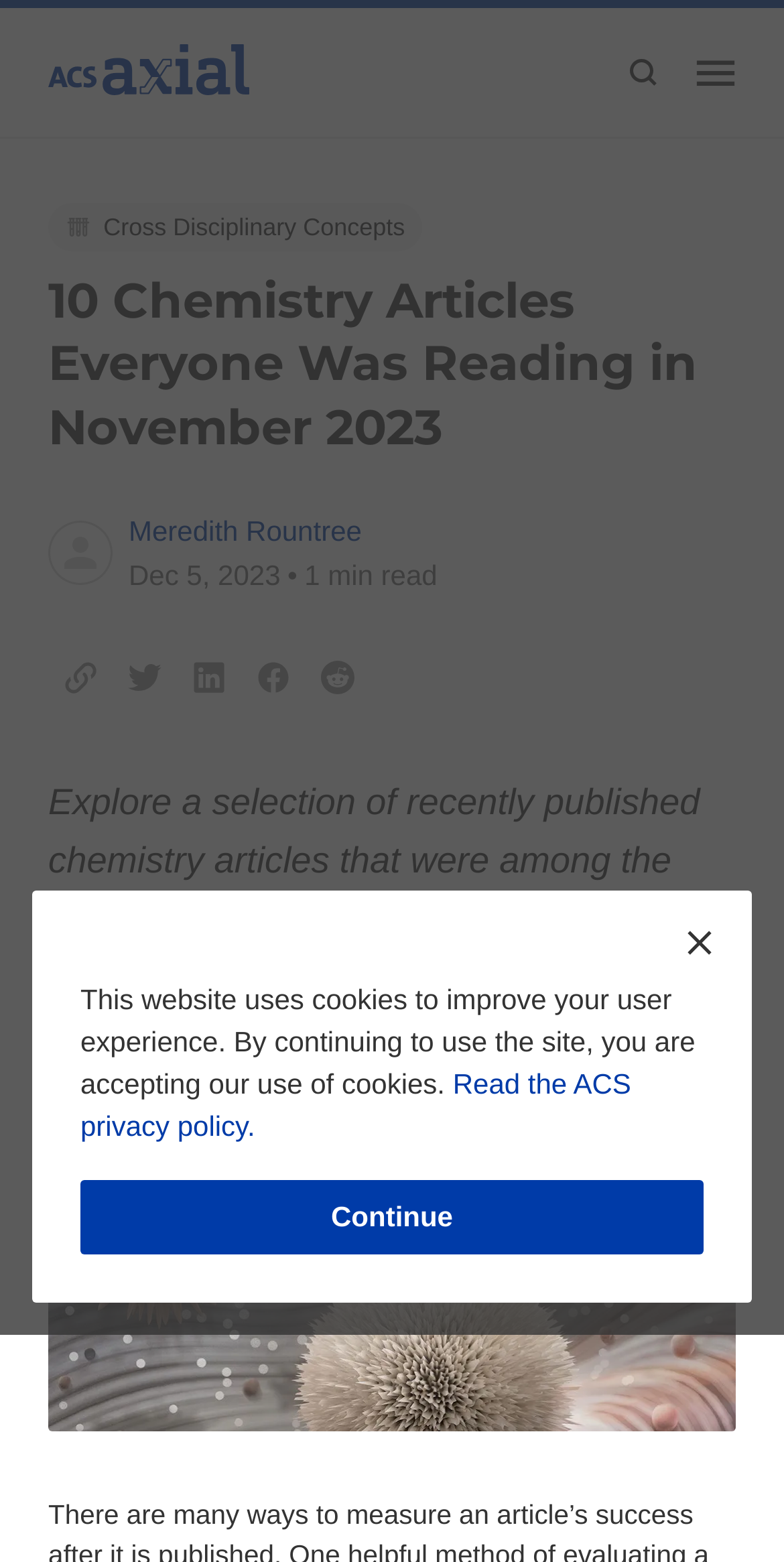Determine the bounding box coordinates for the element that should be clicked to follow this instruction: "Read Cross Disciplinary Concepts". The coordinates should be given as four float numbers between 0 and 1, in the format [left, top, right, bottom].

[0.062, 0.13, 0.54, 0.161]